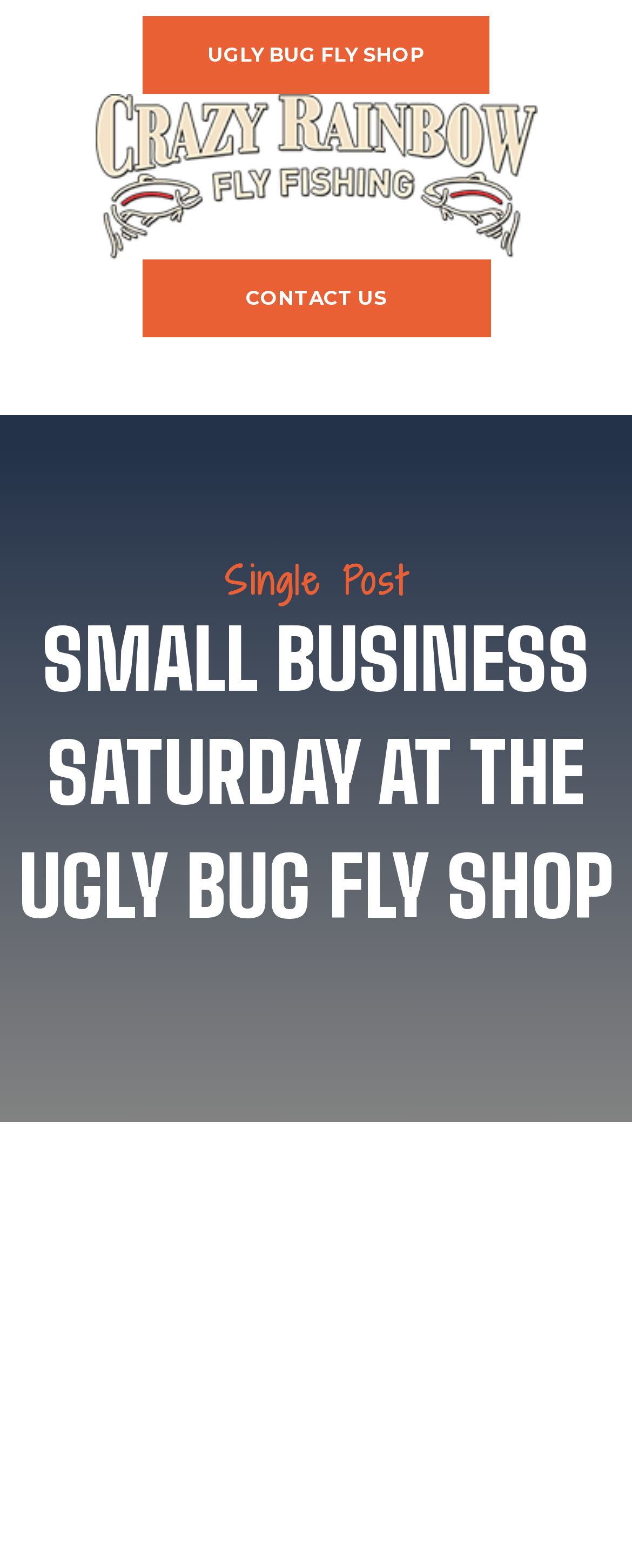Highlight the bounding box of the UI element that corresponds to this description: "Contact US".

[0.224, 0.165, 0.776, 0.215]